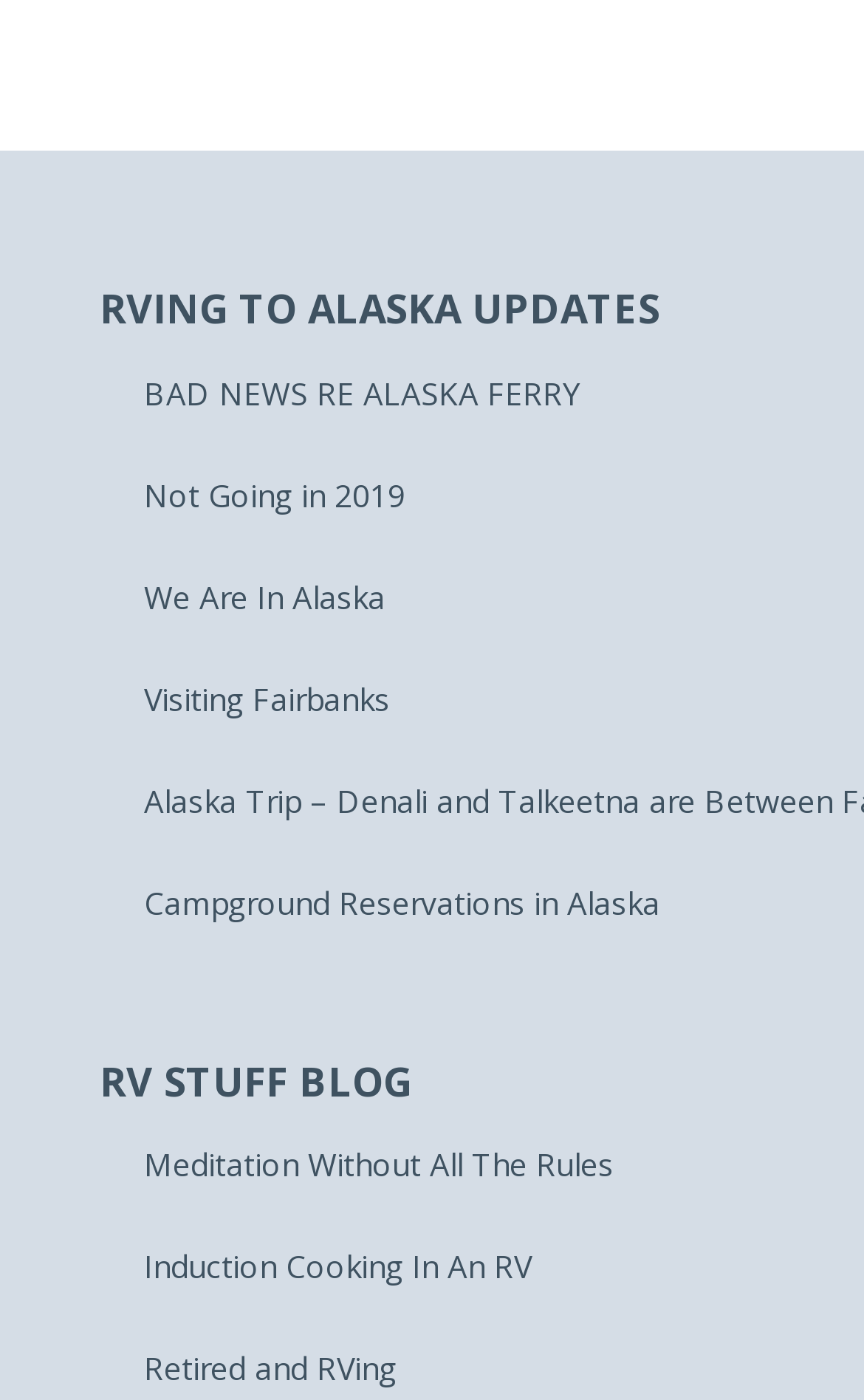Identify the bounding box coordinates of the part that should be clicked to carry out this instruction: "Read about bad news regarding Alaska Ferry".

[0.167, 0.265, 0.672, 0.295]